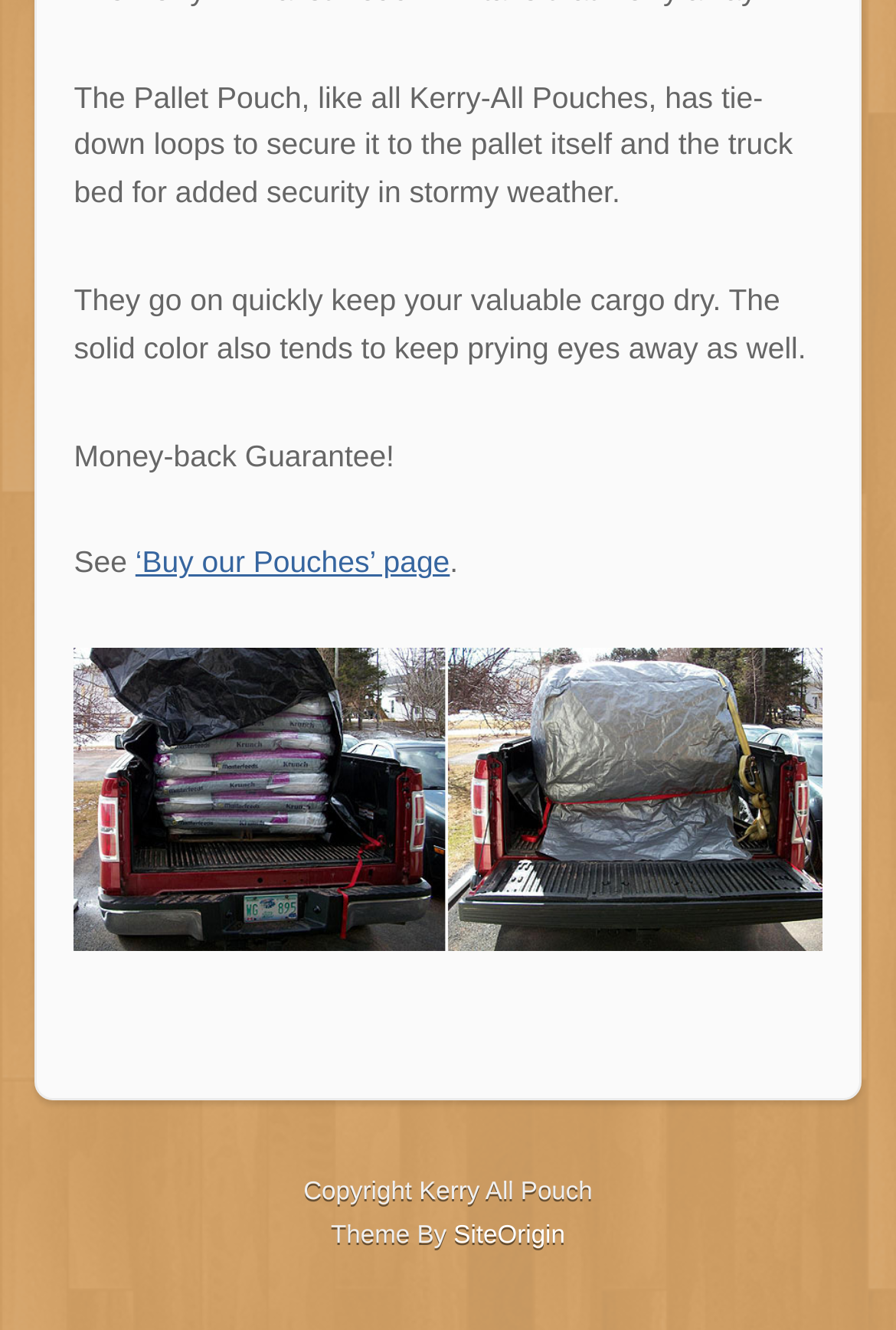What is the purpose of the tie-down loops? Observe the screenshot and provide a one-word or short phrase answer.

Added security